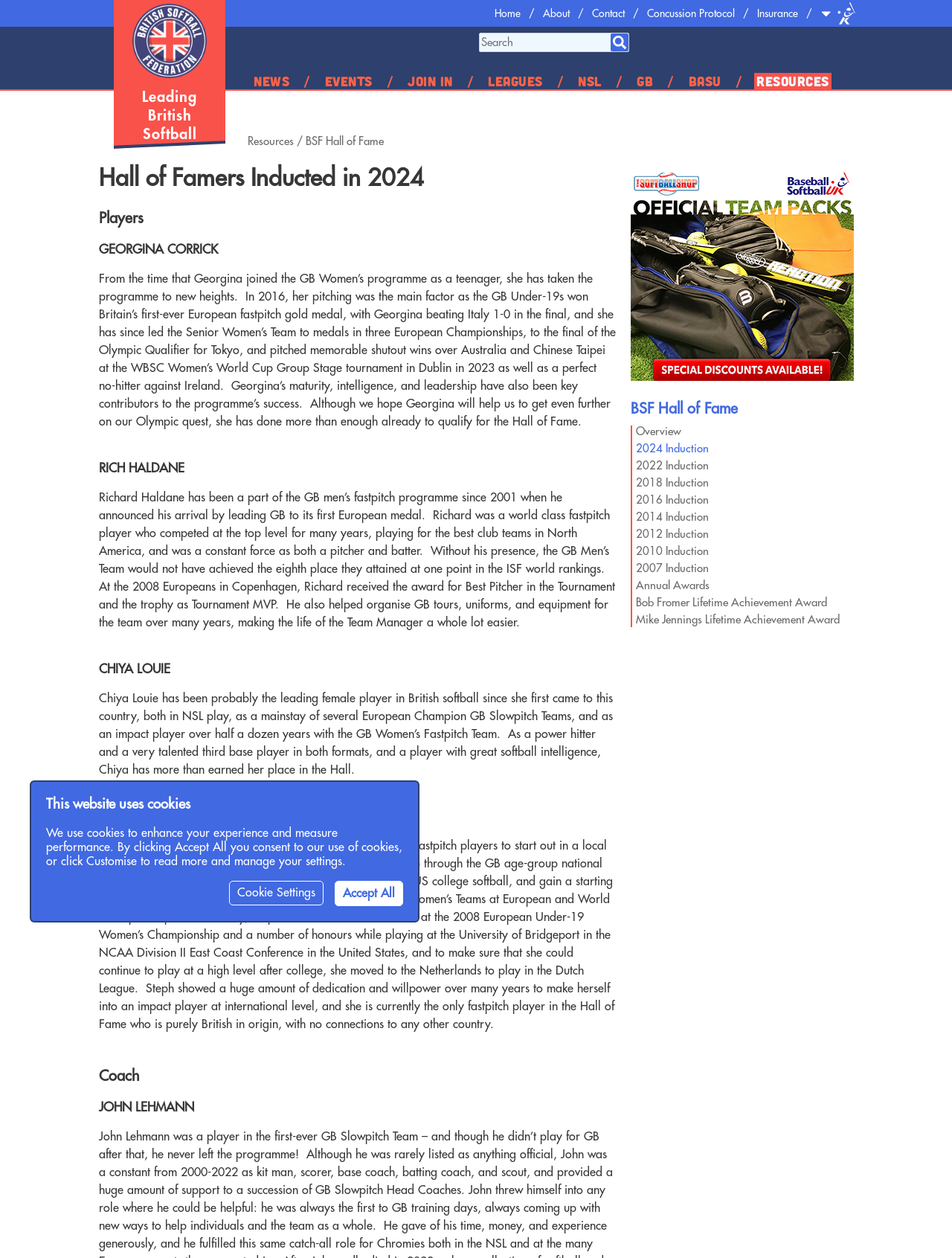Locate the bounding box coordinates of the area you need to click to fulfill this instruction: 'Go to Home page'. The coordinates must be in the form of four float numbers ranging from 0 to 1: [left, top, right, bottom].

[0.519, 0.004, 0.548, 0.016]